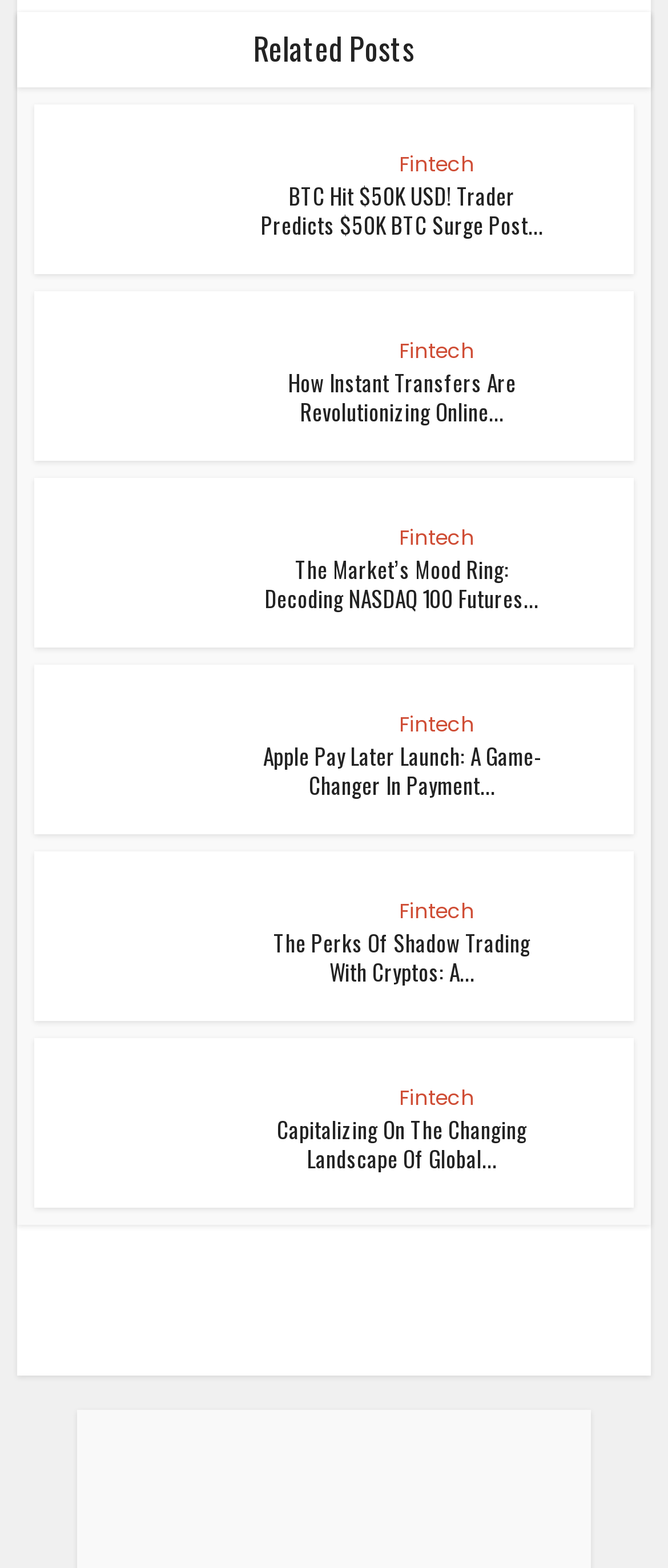Locate the bounding box coordinates of the clickable area to execute the instruction: "load more posts". Provide the coordinates as four float numbers between 0 and 1, represented as [left, top, right, bottom].

[0.025, 0.803, 0.975, 0.85]